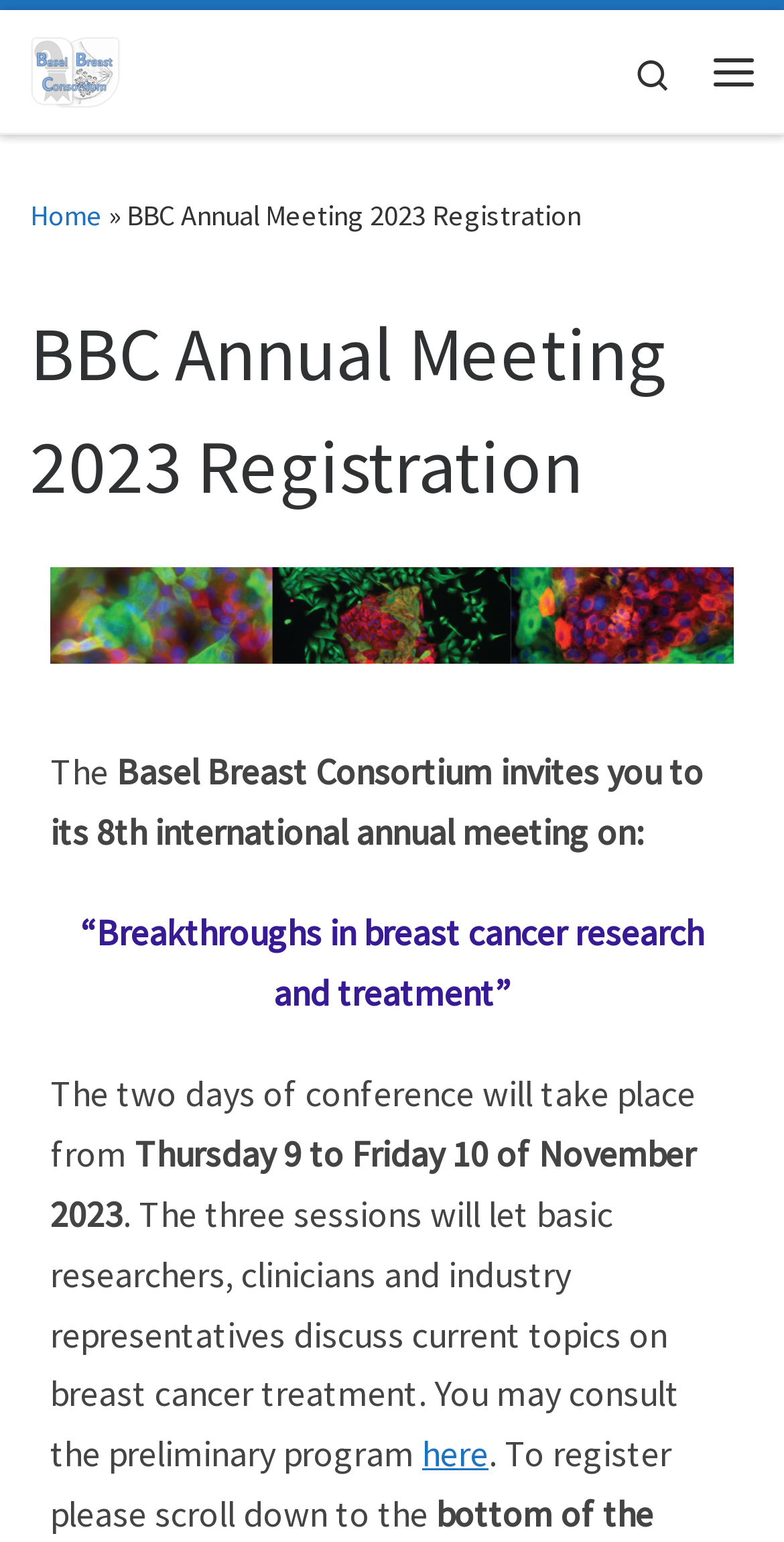Respond to the question below with a single word or phrase:
What can I do to register for the annual meeting?

Scroll down to the registration section